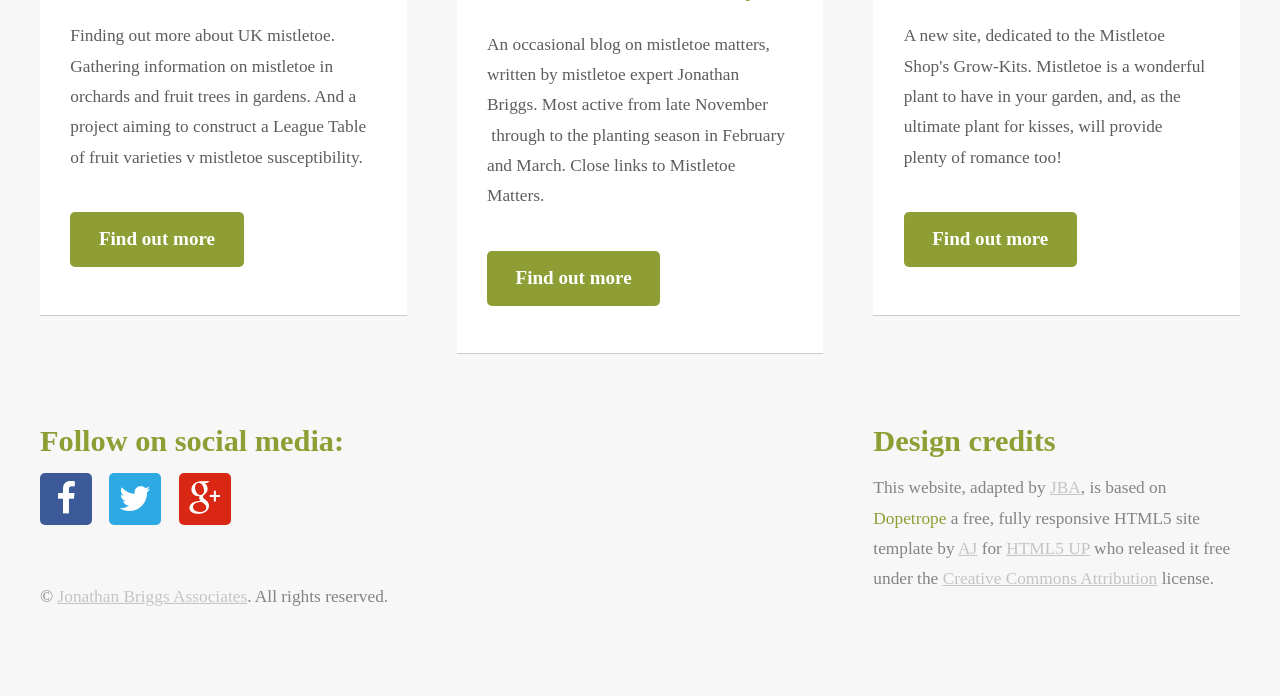Find the UI element described as: "JBA" and predict its bounding box coordinates. Ensure the coordinates are four float numbers between 0 and 1, [left, top, right, bottom].

[0.82, 0.687, 0.844, 0.715]